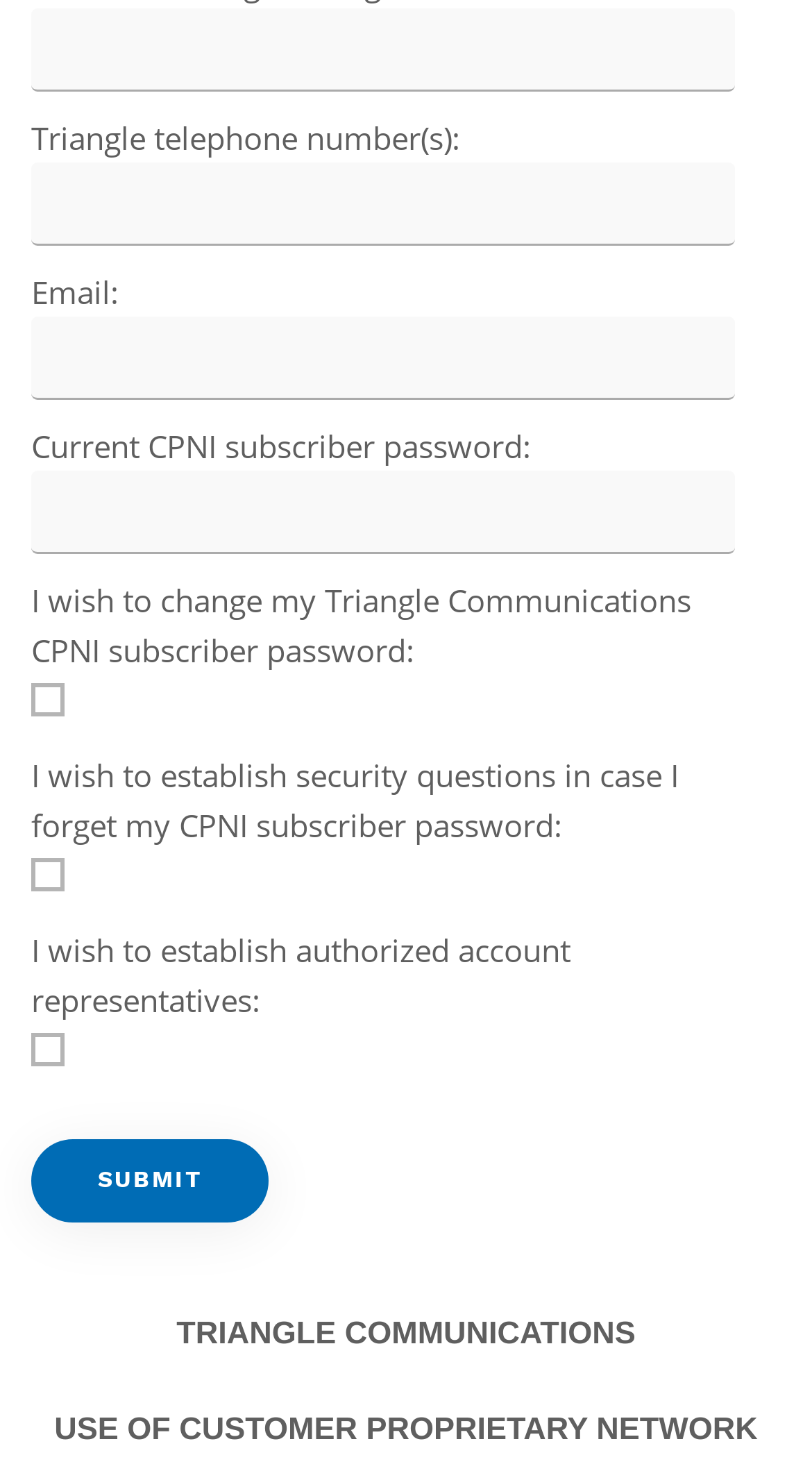Given the element description parent_node: Email: name="ff_nm_bfQuickMode1606760[]", identify the bounding box coordinates for the UI element on the webpage screenshot. The format should be (top-left x, top-left y, bottom-right x, bottom-right y), with values between 0 and 1.

[0.038, 0.217, 0.906, 0.274]